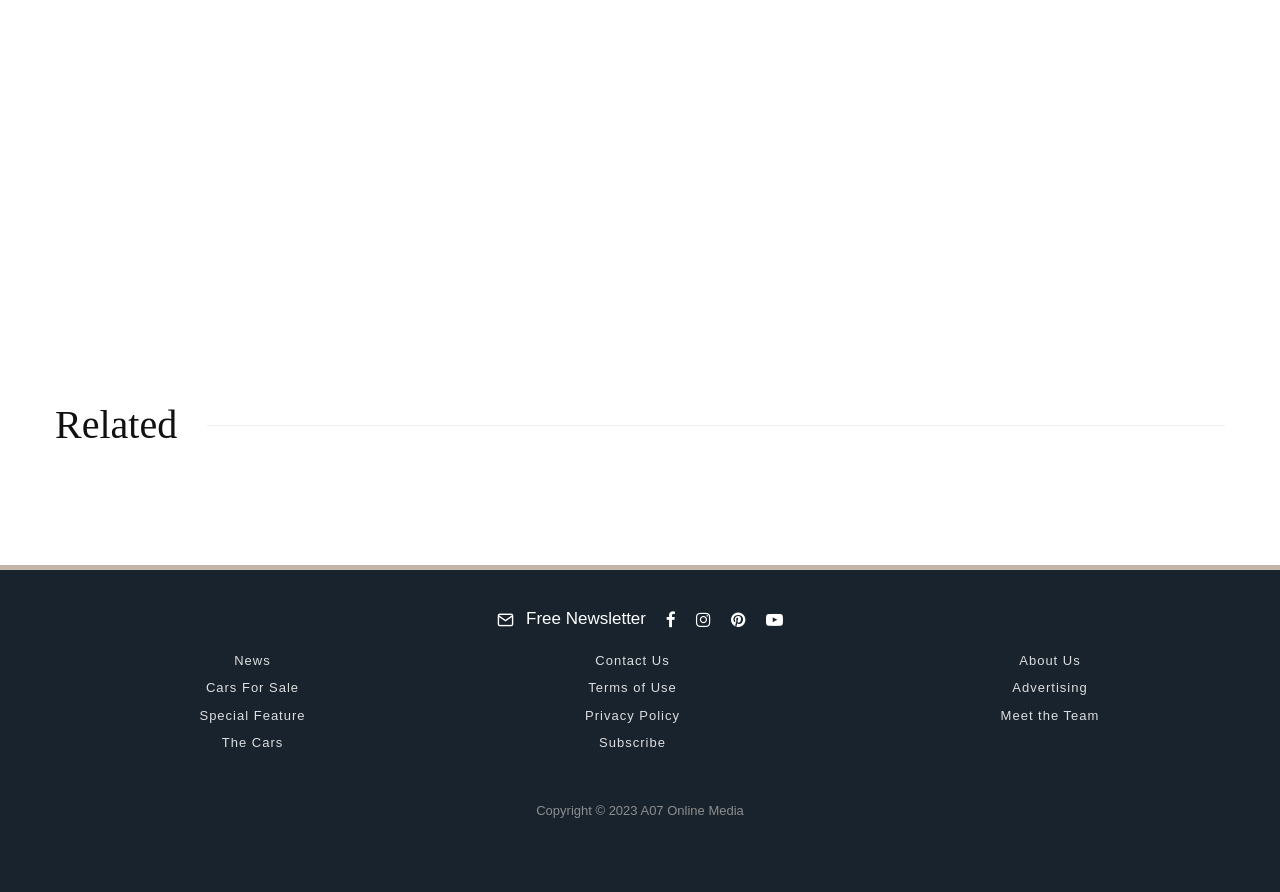Given the element description News, identify the bounding box coordinates for the UI element on the webpage screenshot. The format should be (top-left x, top-left y, bottom-right x, bottom-right y), with values between 0 and 1.

[0.183, 0.732, 0.212, 0.748]